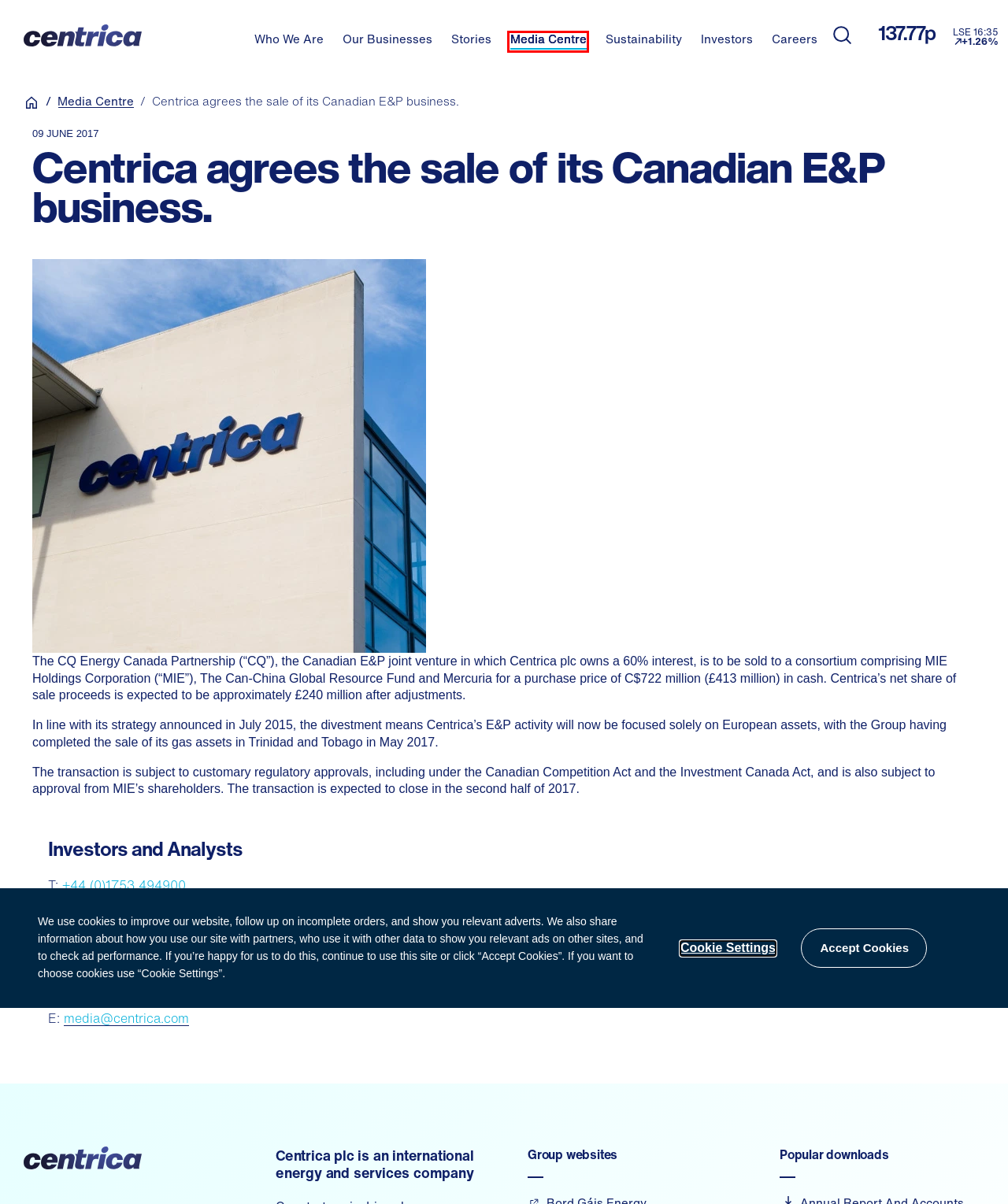Take a look at the provided webpage screenshot featuring a red bounding box around an element. Select the most appropriate webpage description for the page that loads after clicking on the element inside the red bounding box. Here are the candidates:
A. Investor Relations Contacts
B. PH Jones – Your heating installation, service and repairs experts.
C. Dyno-Rod Local Drains & Plumbing Experts | Fixed-Price | 24/7
D. Stories
E. News
F. Centrica Energy
G. Site Index
H. Sustainable Business Energy Services | Centrica Business Solutions

E